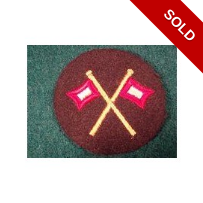Provide a brief response to the question below using a single word or phrase: 
What color is the background of the insignia?

Brown